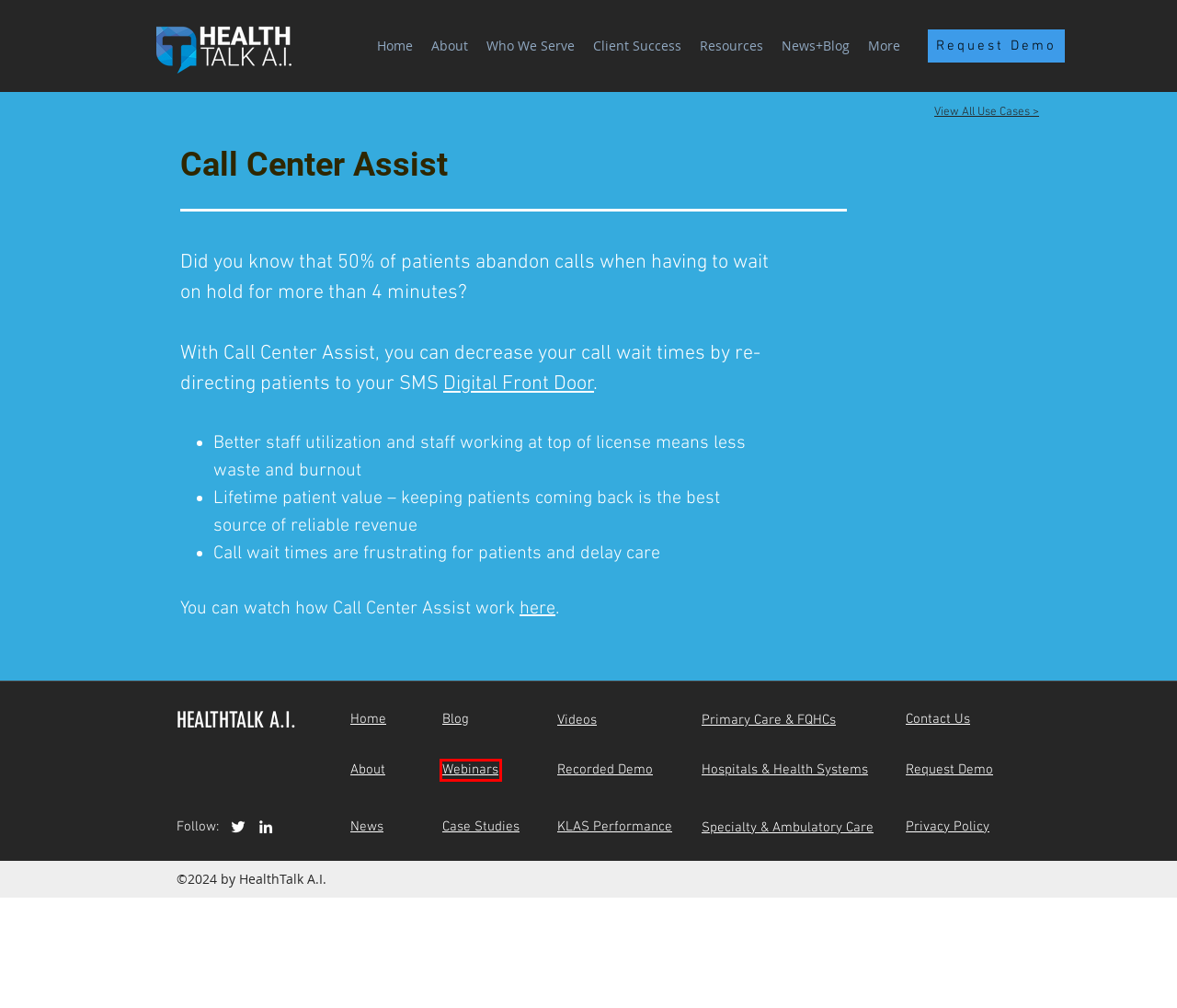Check out the screenshot of a webpage with a red rectangle bounding box. Select the best fitting webpage description that aligns with the new webpage after clicking the element inside the bounding box. Here are the candidates:
A. Webinars | HealthTalk A.I.
B. Use Cases | HealthTalk A.I.
C. Videos | HealthTalk A.I.
D. KLAS Performance | HealthTalk A.I.
E. Privacy Policy | HealthTalk A.I.
F. Contact | HealthTalk A.I.
G. News+Blog | HealthTalk A.I.
H. Hospitals & Health Systems | HealthTalk A.I.

A